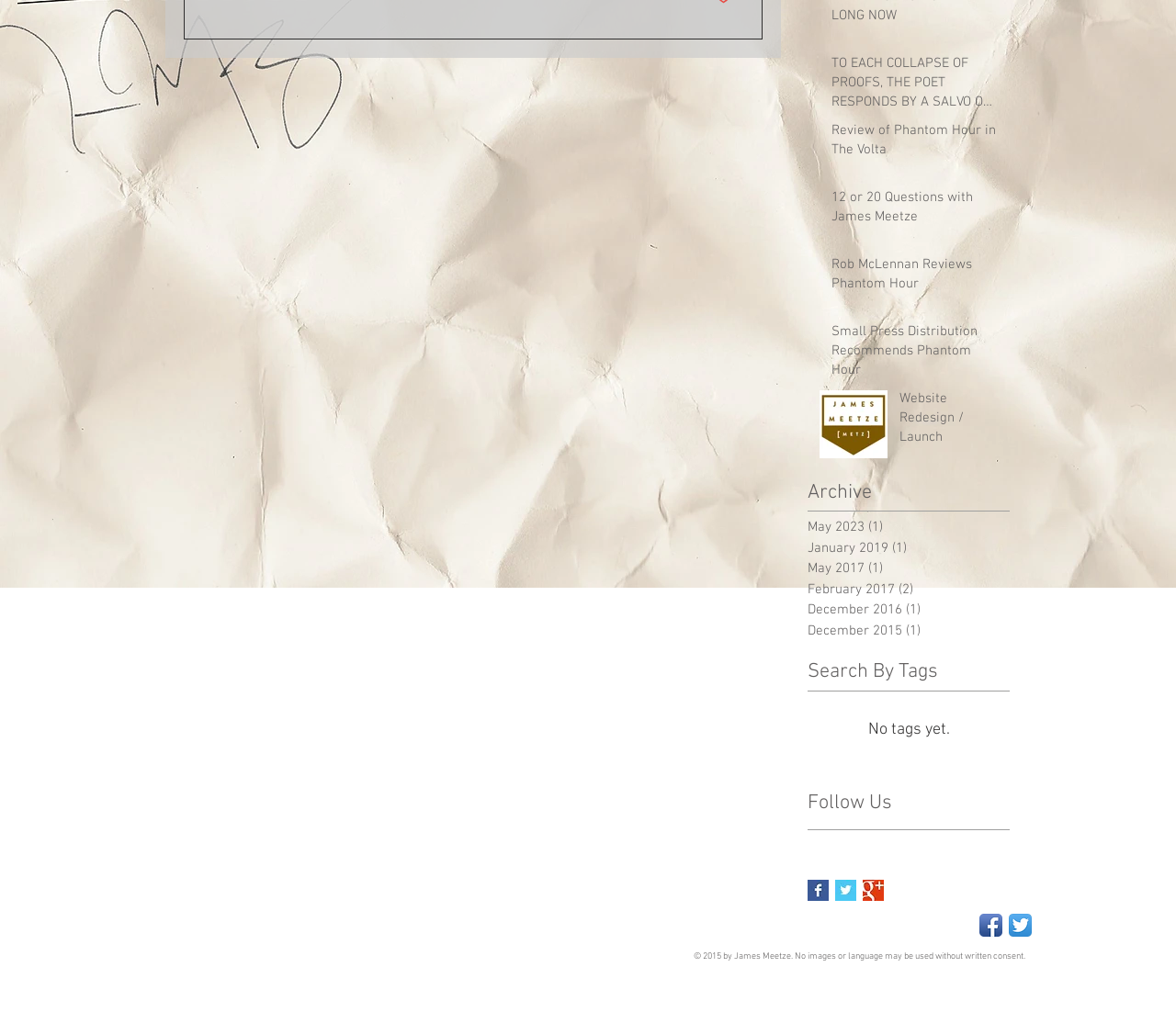Predict the bounding box of the UI element based on this description: "February 2017 (2) 2 posts".

[0.687, 0.572, 0.851, 0.593]